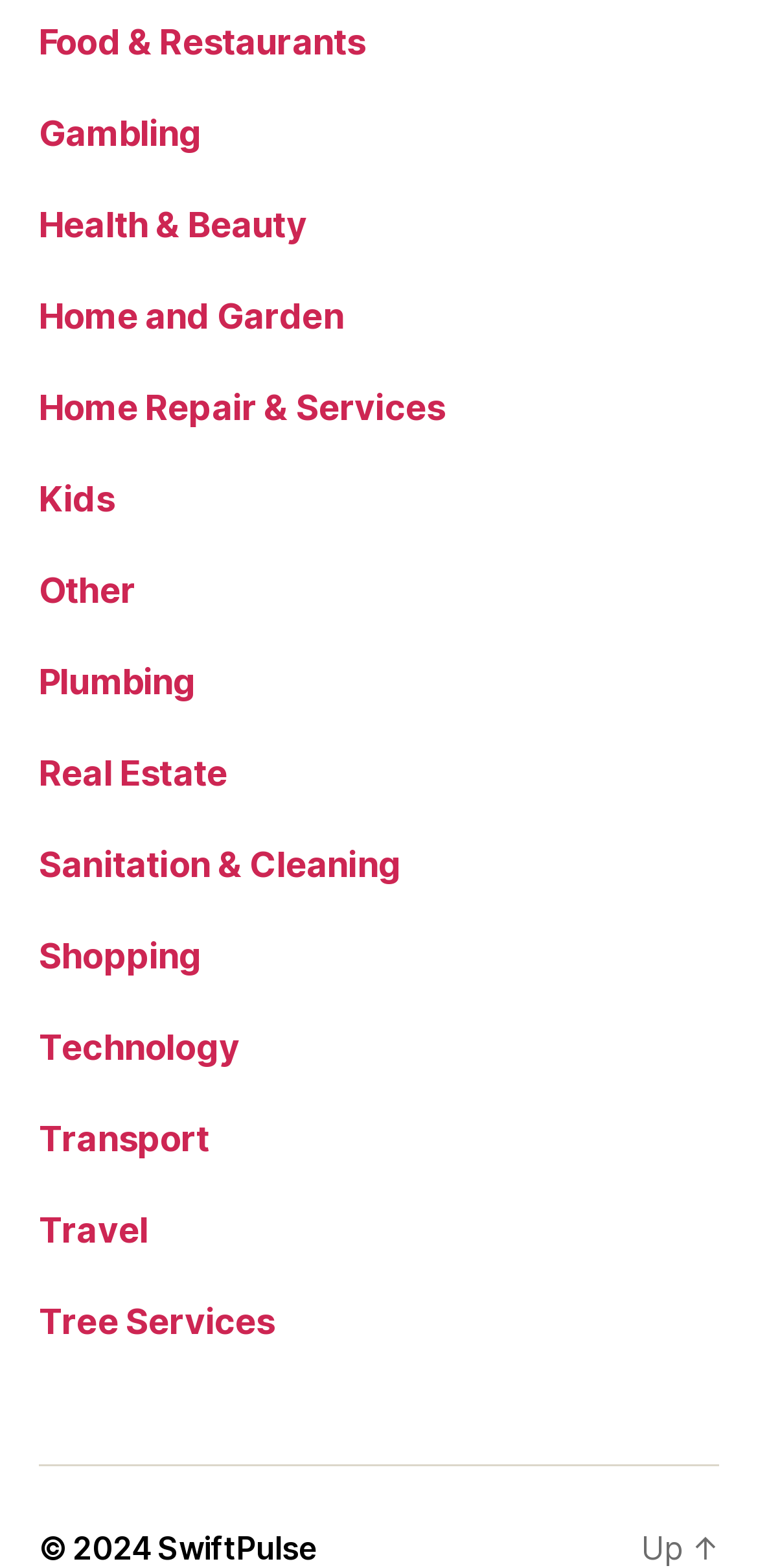Locate the UI element described as follows: "Tree Services". Return the bounding box coordinates as four float numbers between 0 and 1 in the order [left, top, right, bottom].

[0.051, 0.83, 0.363, 0.856]